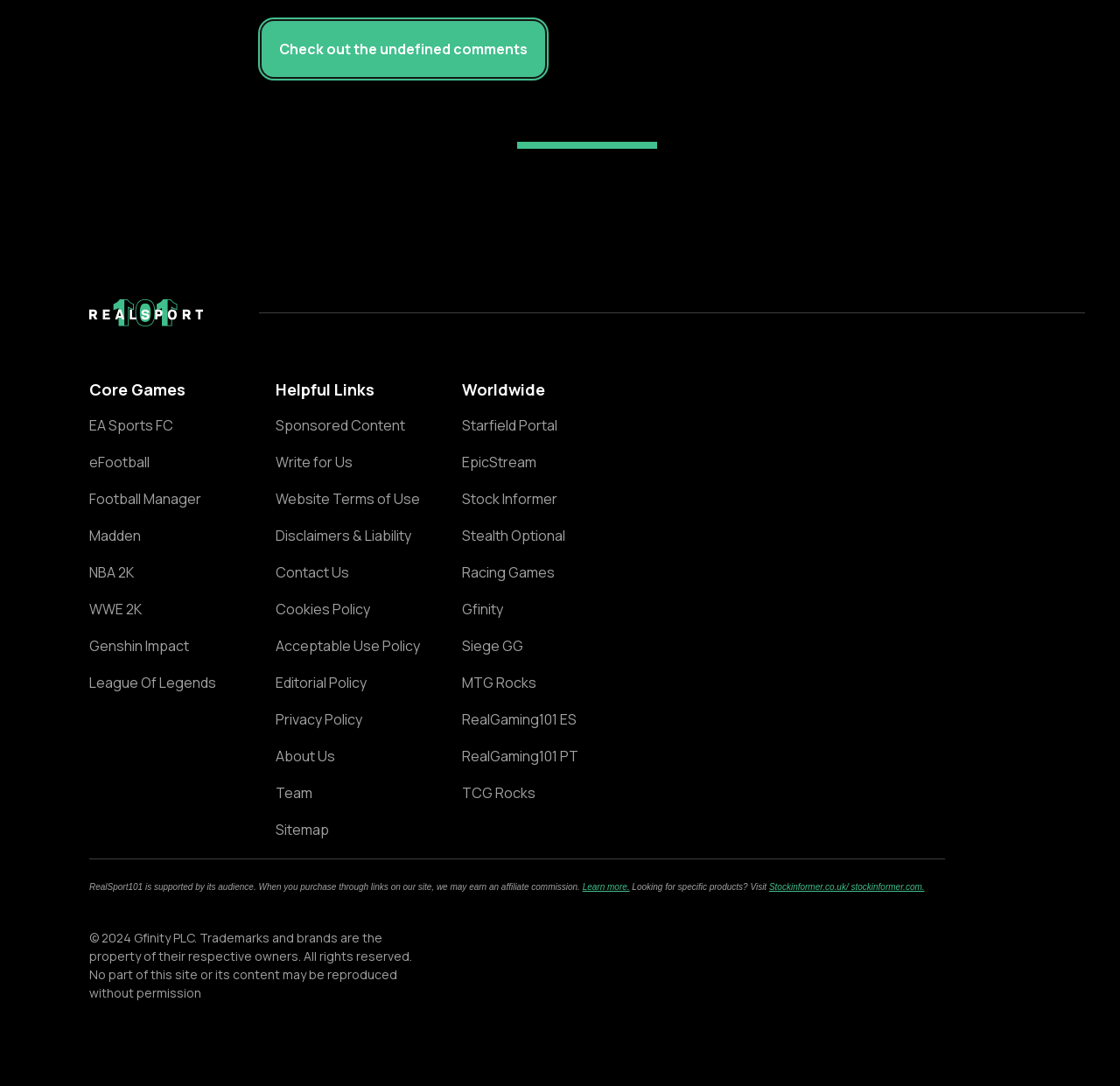Please determine the bounding box coordinates for the UI element described here. Use the format (top-left x, top-left y, bottom-right x, bottom-right y) with values bounded between 0 and 1: Sitemap

[0.246, 0.756, 0.375, 0.771]